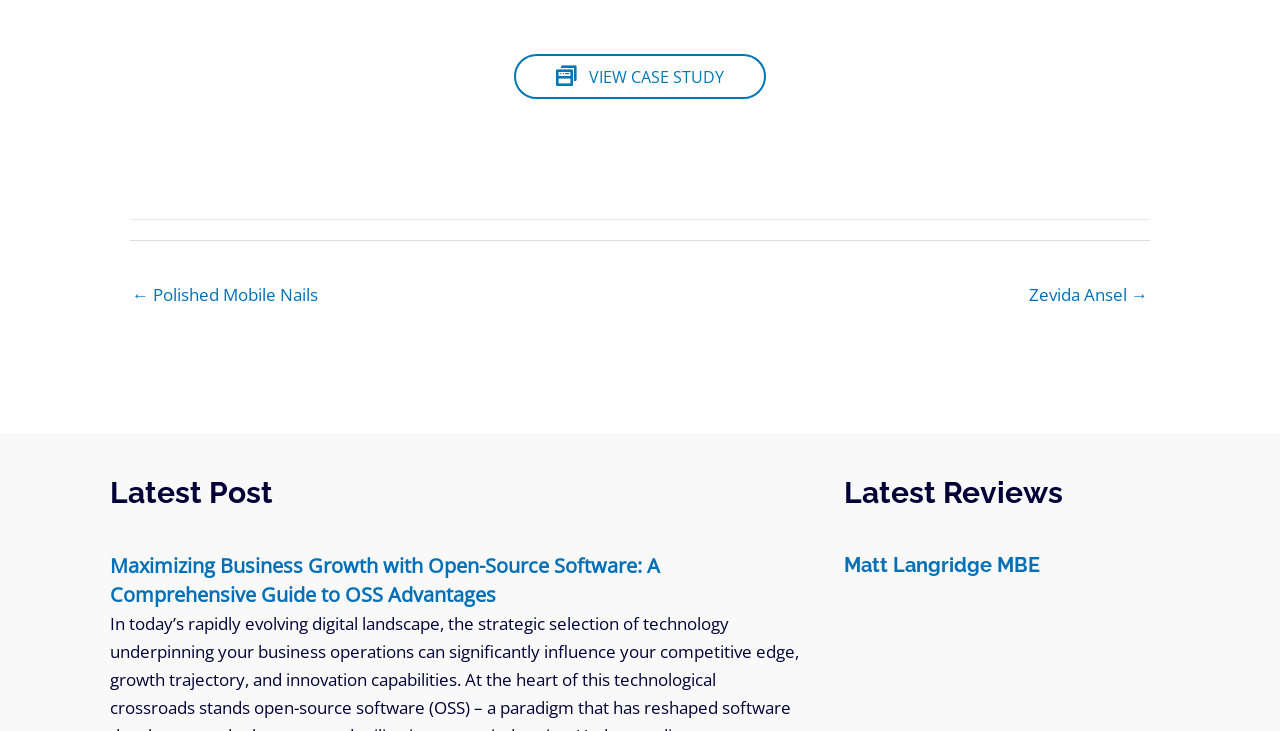What is the purpose of the 'VIEW CASE STUDY' button?
Can you provide a detailed and comprehensive answer to the question?

The 'VIEW CASE STUDY' button is a prominent element on the webpage, suggesting that it is a key feature. Its purpose is likely to allow users to view a case study, possibly related to the topic of open-source software mentioned in the 'Latest Post' section.